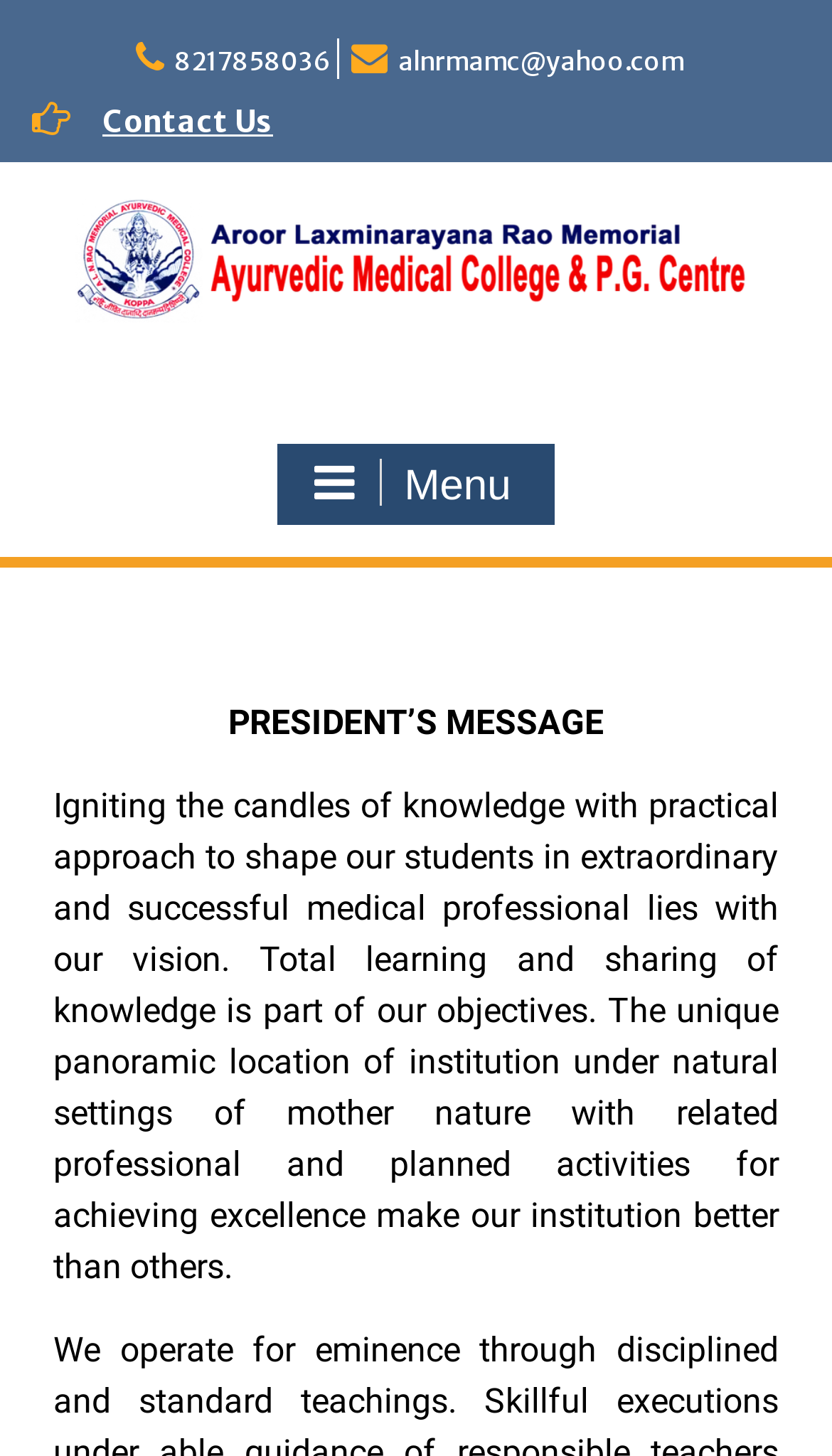Give a comprehensive overview of the webpage, including key elements.

The webpage is titled "President's Message" and features a prominent message from the president. At the top left, there are three links: "8217858036", "alnrmamc@yahoo.com", and "Contact Us". Below these links, there is a horizontal menu bar with a button labeled "Menu" on the right side, which is not expanded by default. 

The main content of the page is a message from the president, which is divided into two sections. The first section is a heading titled "PRESIDENT'S MESSAGE". The second section is a lengthy paragraph that outlines the institution's vision, objectives, and unique features. This paragraph is positioned below the heading and spans almost the entire width of the page. The text describes the institution's approach to shaping students into successful medical professionals, its objectives, and its natural settings.